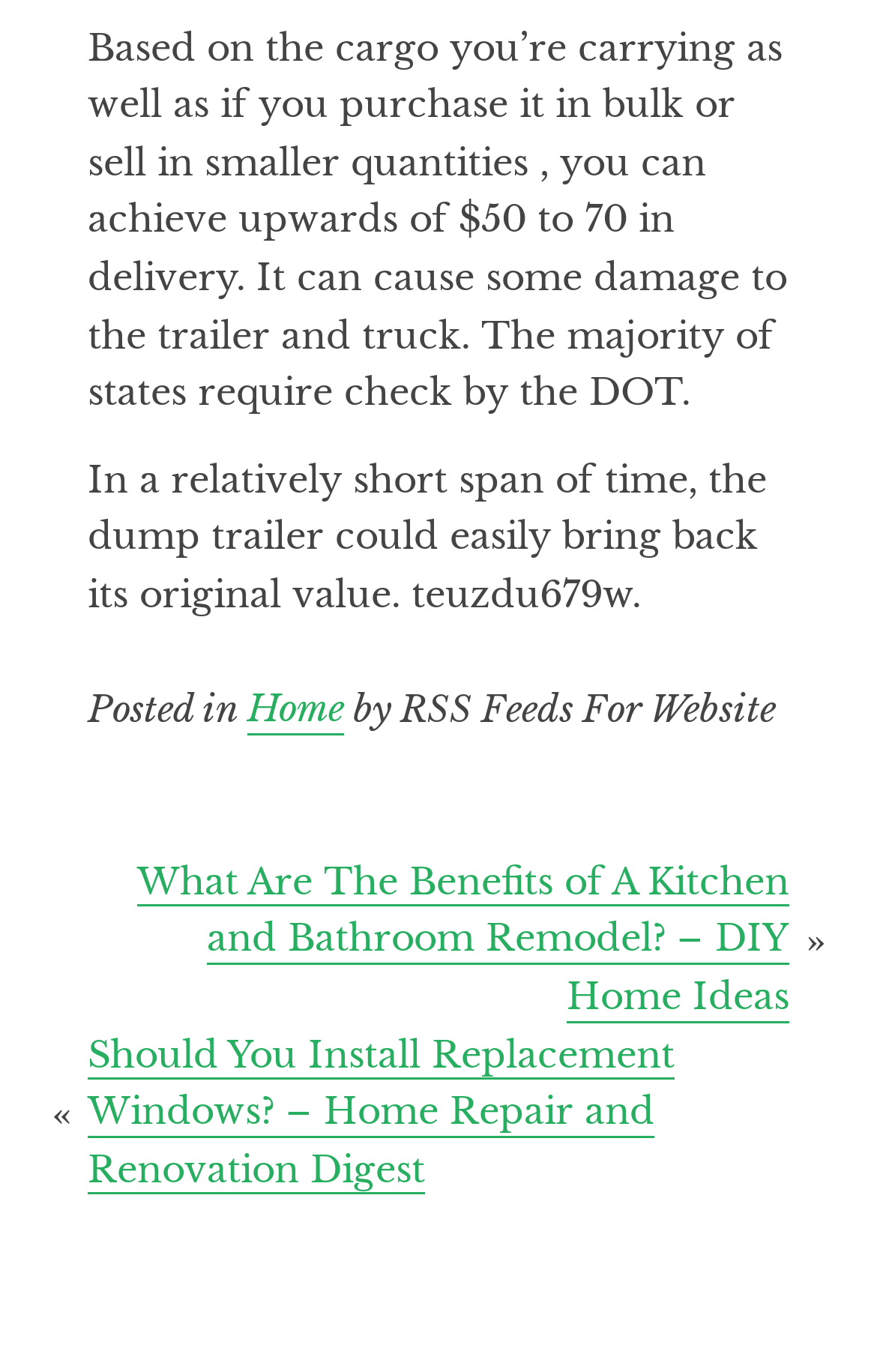Provide a one-word or one-phrase answer to the question:
What is the purpose of a dump trailer?

Delivery